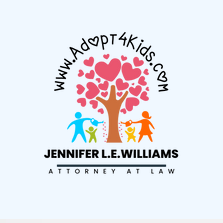Respond to the following question using a concise word or phrase: 
What is the professional identity of Jennifer L.E. Williams?

attorney at law